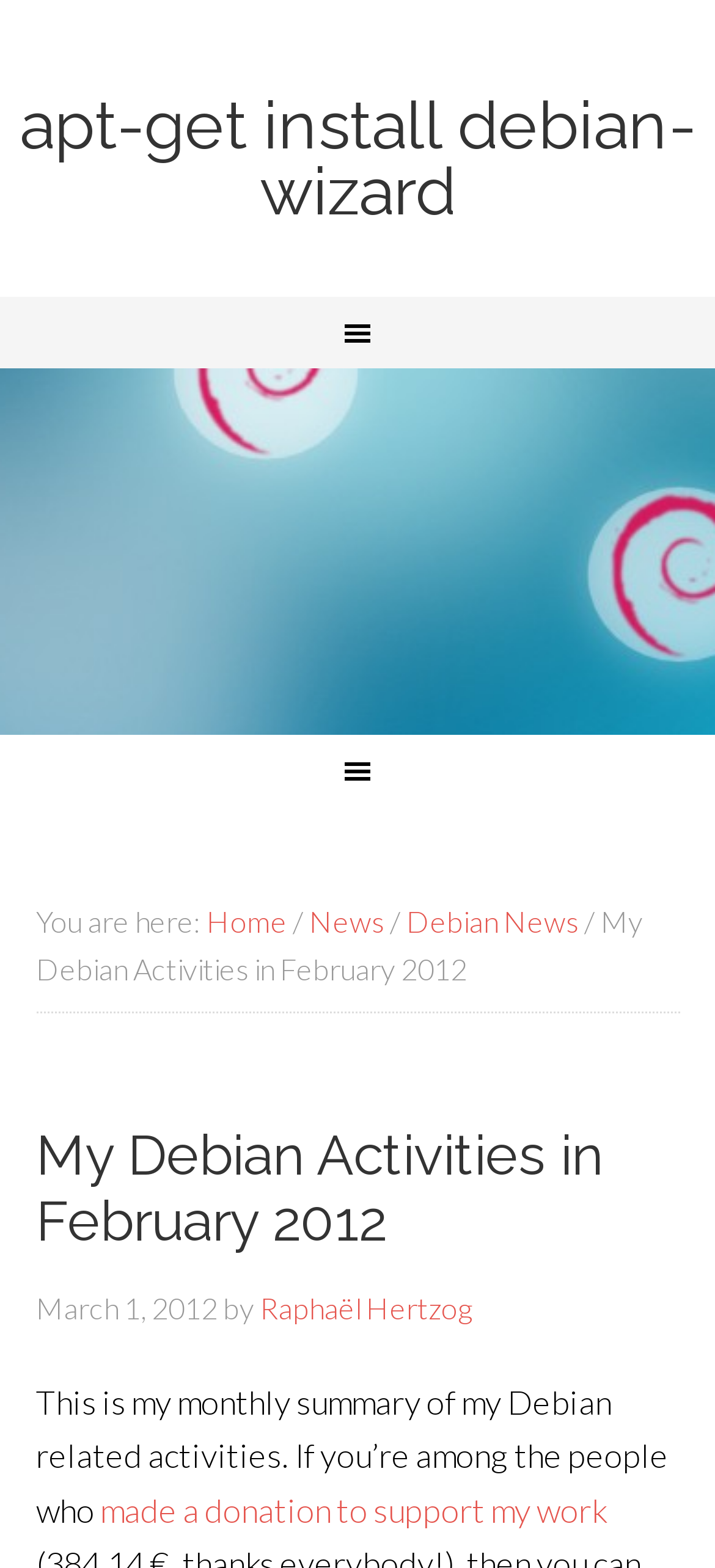Please identify the primary heading of the webpage and give its text content.

My Debian Activities in February 2012